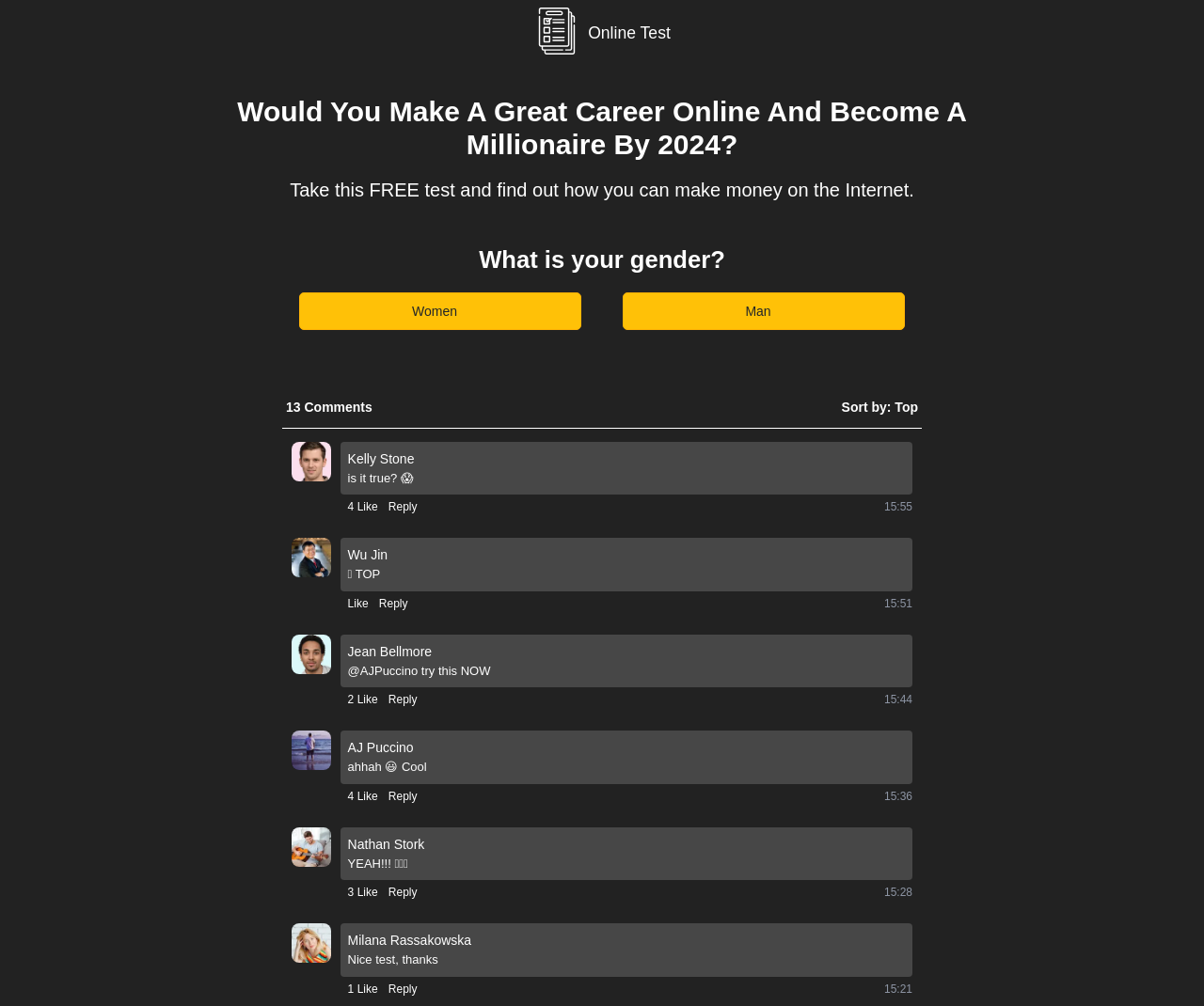Kindly respond to the following question with a single word or a brief phrase: 
What is the purpose of the 'Like' and 'Reply' buttons?

To interact with comments